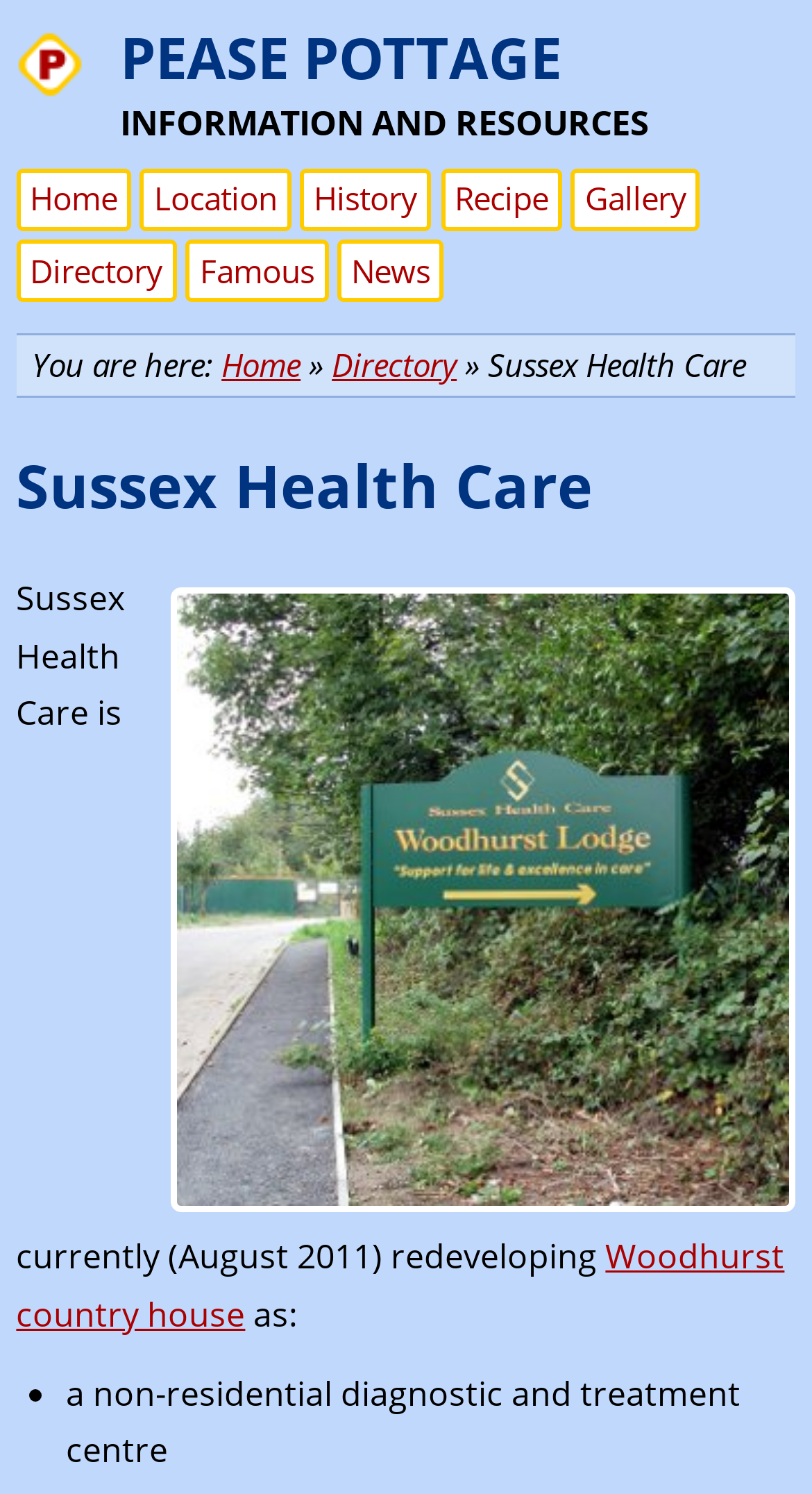Answer succinctly with a single word or phrase:
What is the purpose of the 'You are here:' section?

to show navigation